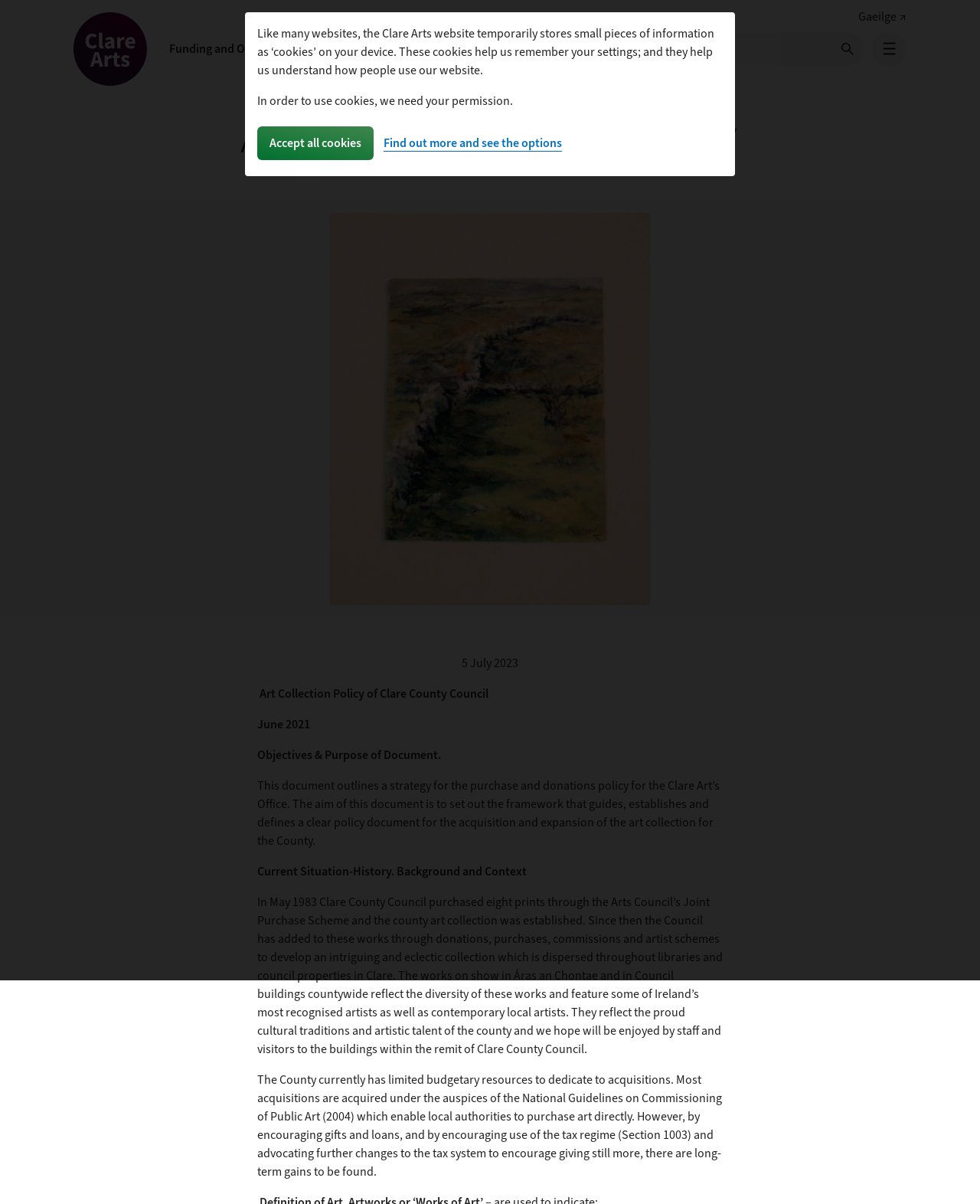Please determine the bounding box coordinates for the element that should be clicked to follow these instructions: "Read the article about searching for a property based on available cash".

None